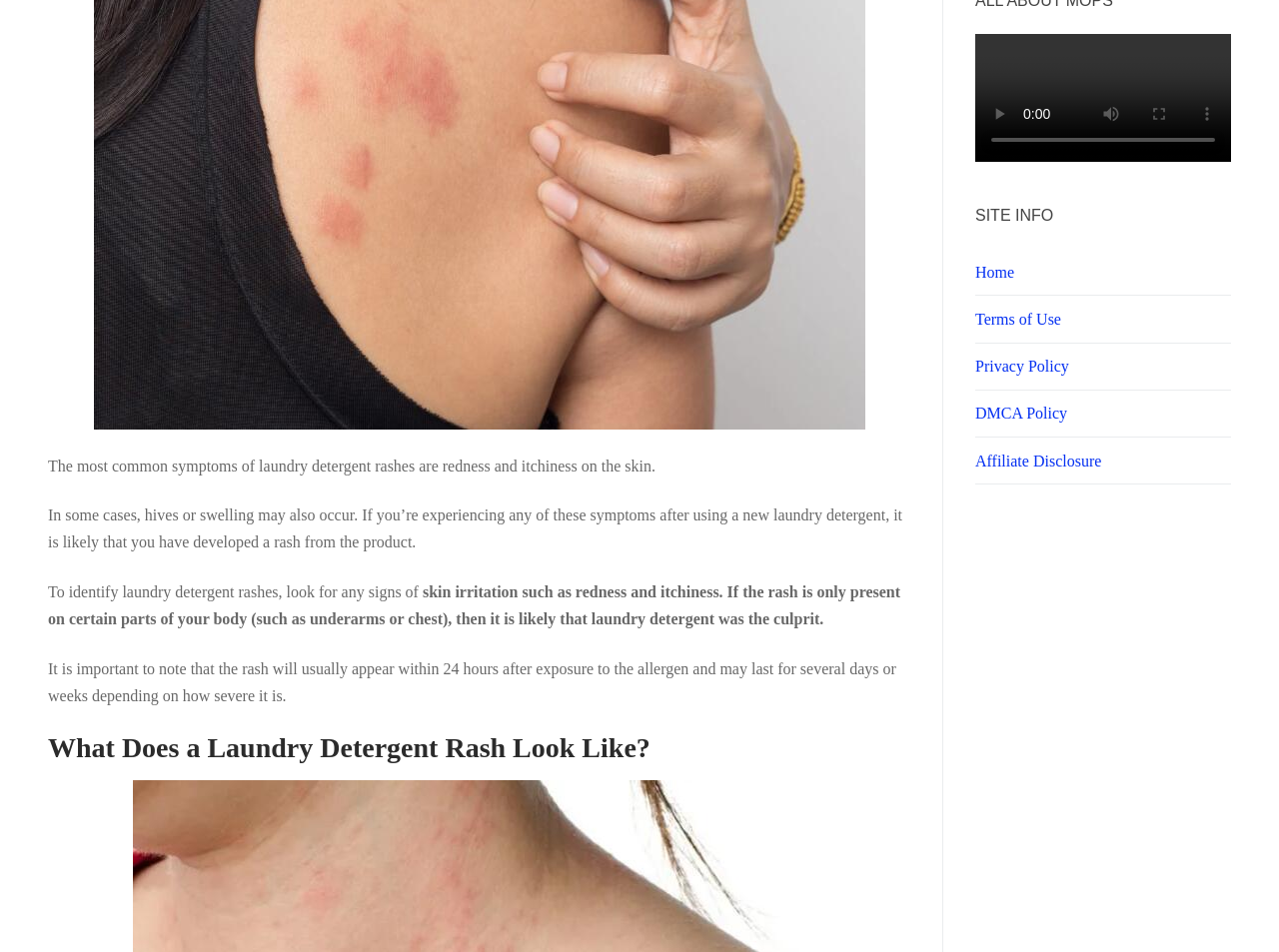Provide the bounding box coordinates of the UI element that matches the description: "中文".

None